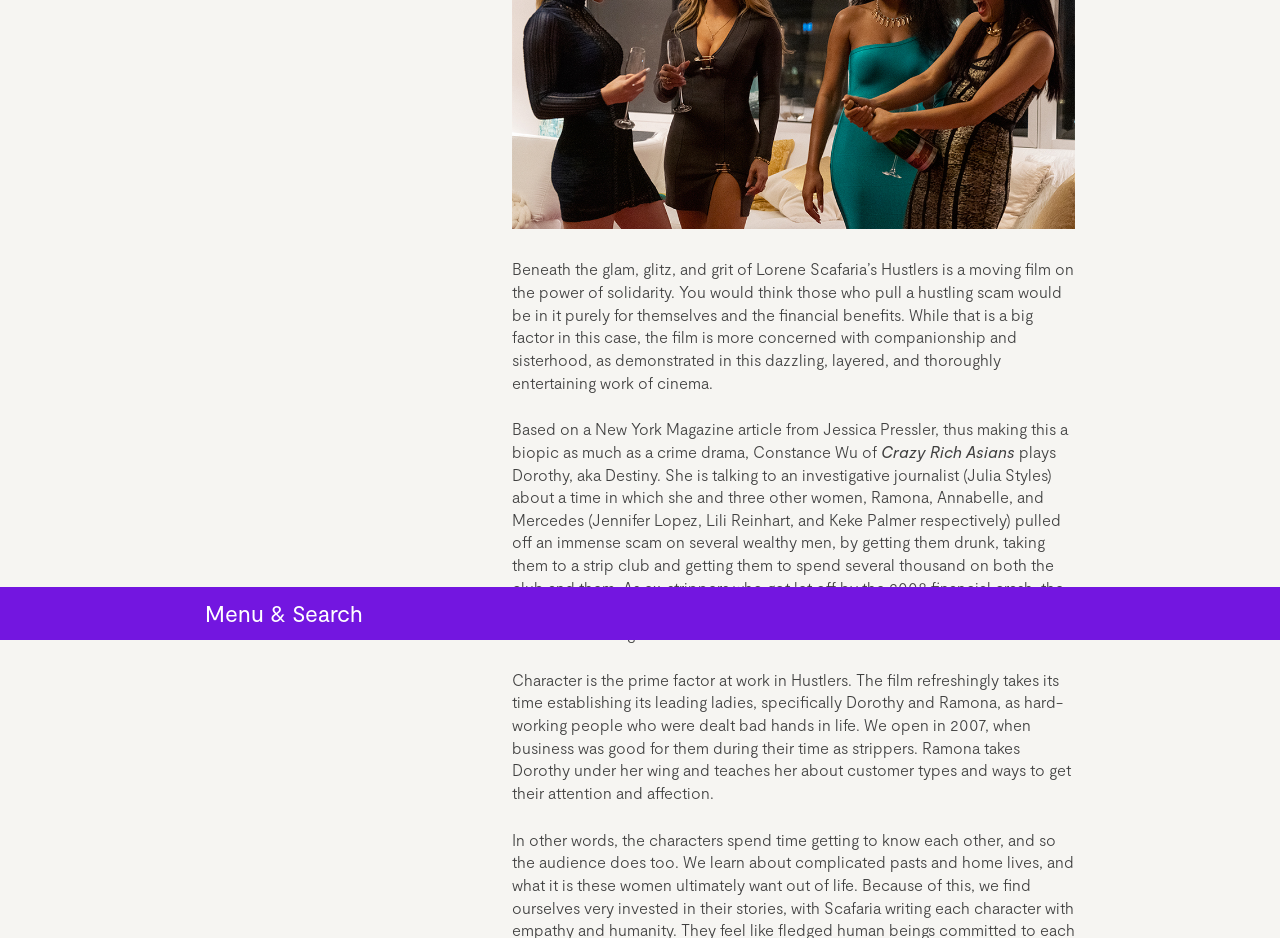Given the element description, predict the bounding box coordinates in the format (top-left x, top-left y, bottom-right x, bottom-right y). Make sure all values are between 0 and 1. Here is the element description: name="_sf_search[]" placeholder="Search …"

[0.16, 0.732, 0.453, 0.77]